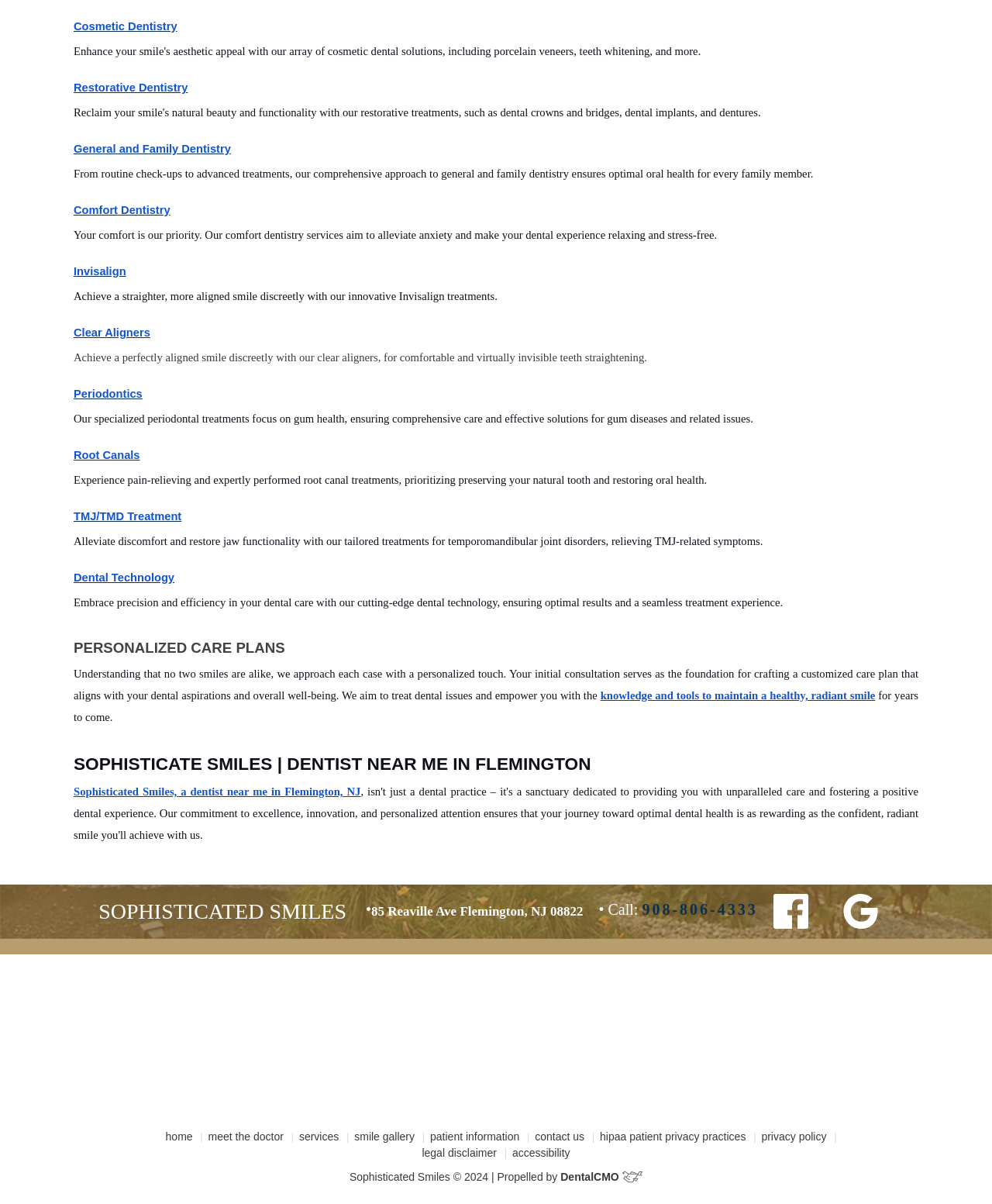Please determine the bounding box coordinates of the area that needs to be clicked to complete this task: 'Learn about Invisalign treatments'. The coordinates must be four float numbers between 0 and 1, formatted as [left, top, right, bottom].

[0.074, 0.241, 0.501, 0.251]